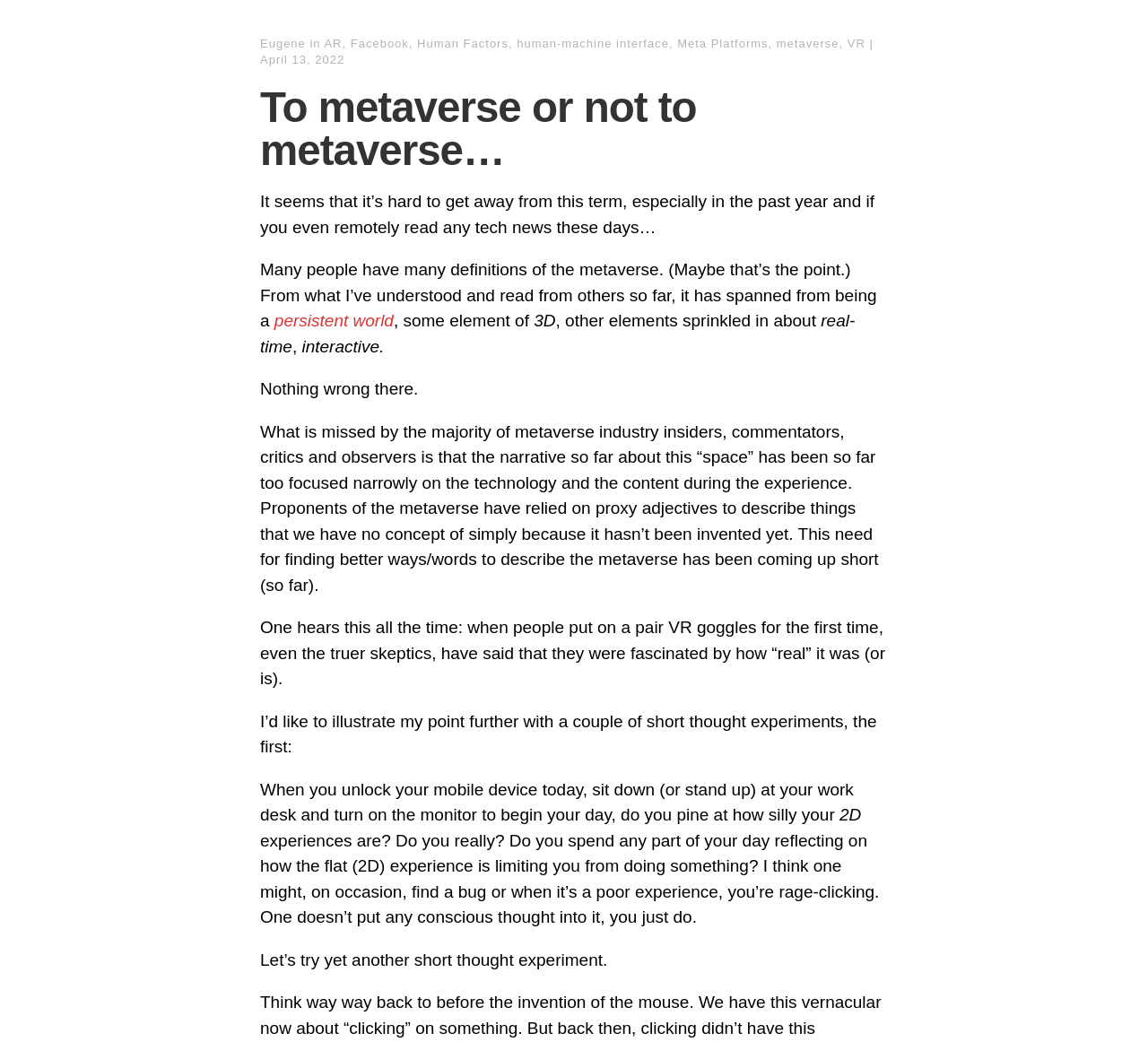Determine the bounding box coordinates of the clickable region to carry out the instruction: "Click the link to read more about Eugene".

[0.227, 0.035, 0.266, 0.048]